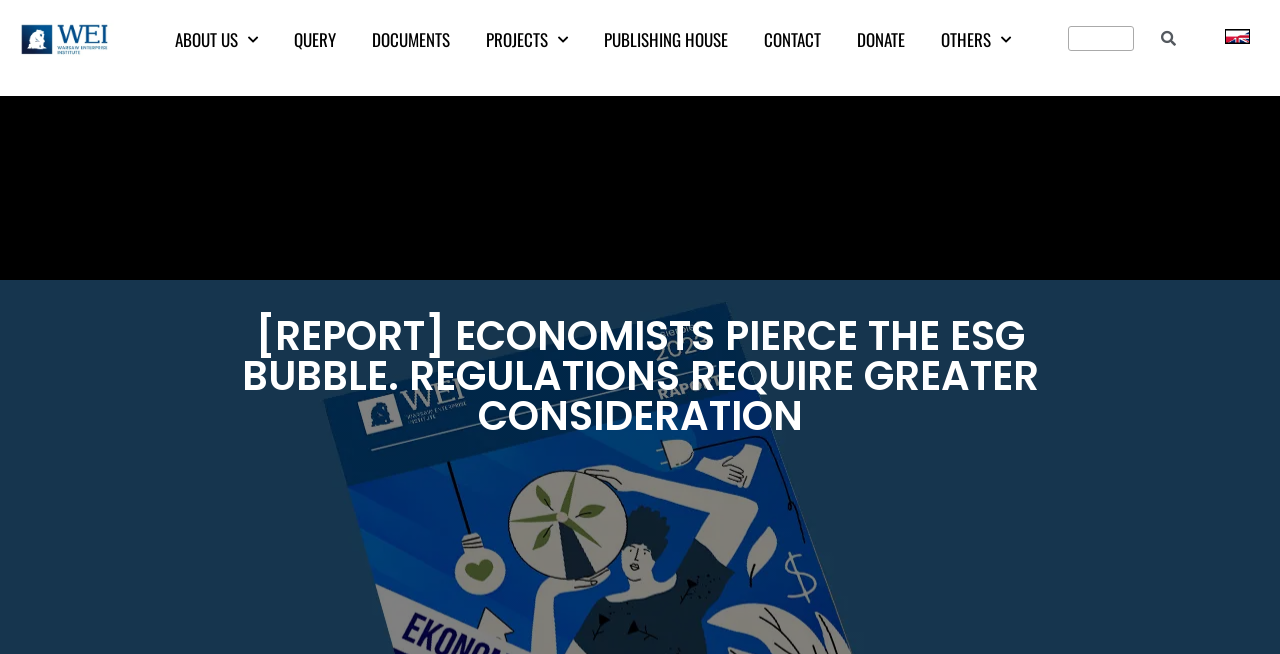What is the name of the institute?
Please answer the question with as much detail as possible using the screenshot.

The name of the institute can be found in the root element of the webpage, which is '[REPORT] Economists pierce the ESG bubble. Regulations require greater consideration - Warsaw Enterprise Institute'.